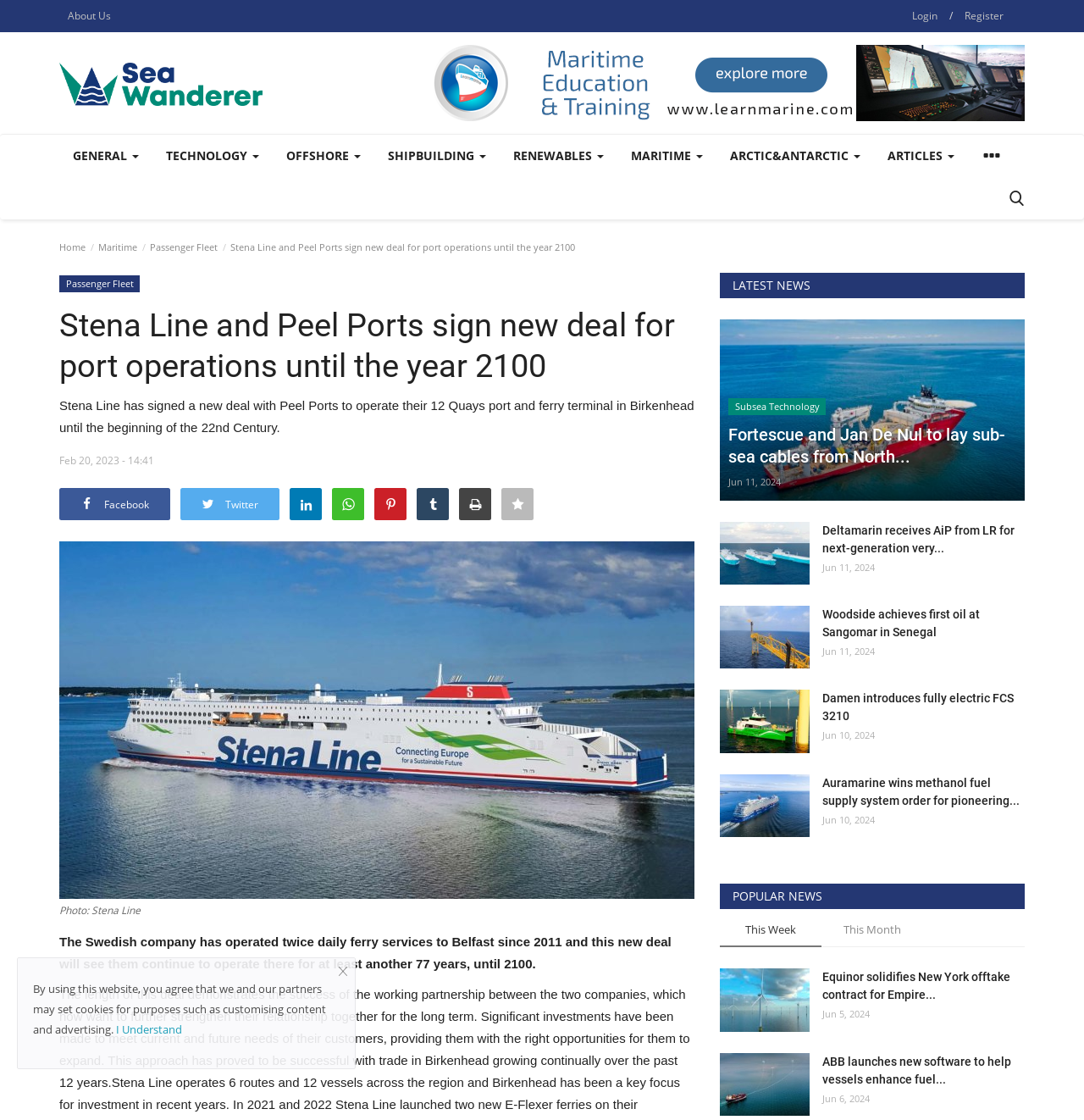Find the bounding box coordinates of the element to click in order to complete this instruction: "Search for something". The bounding box coordinates must be four float numbers between 0 and 1, denoted as [left, top, right, bottom].

None